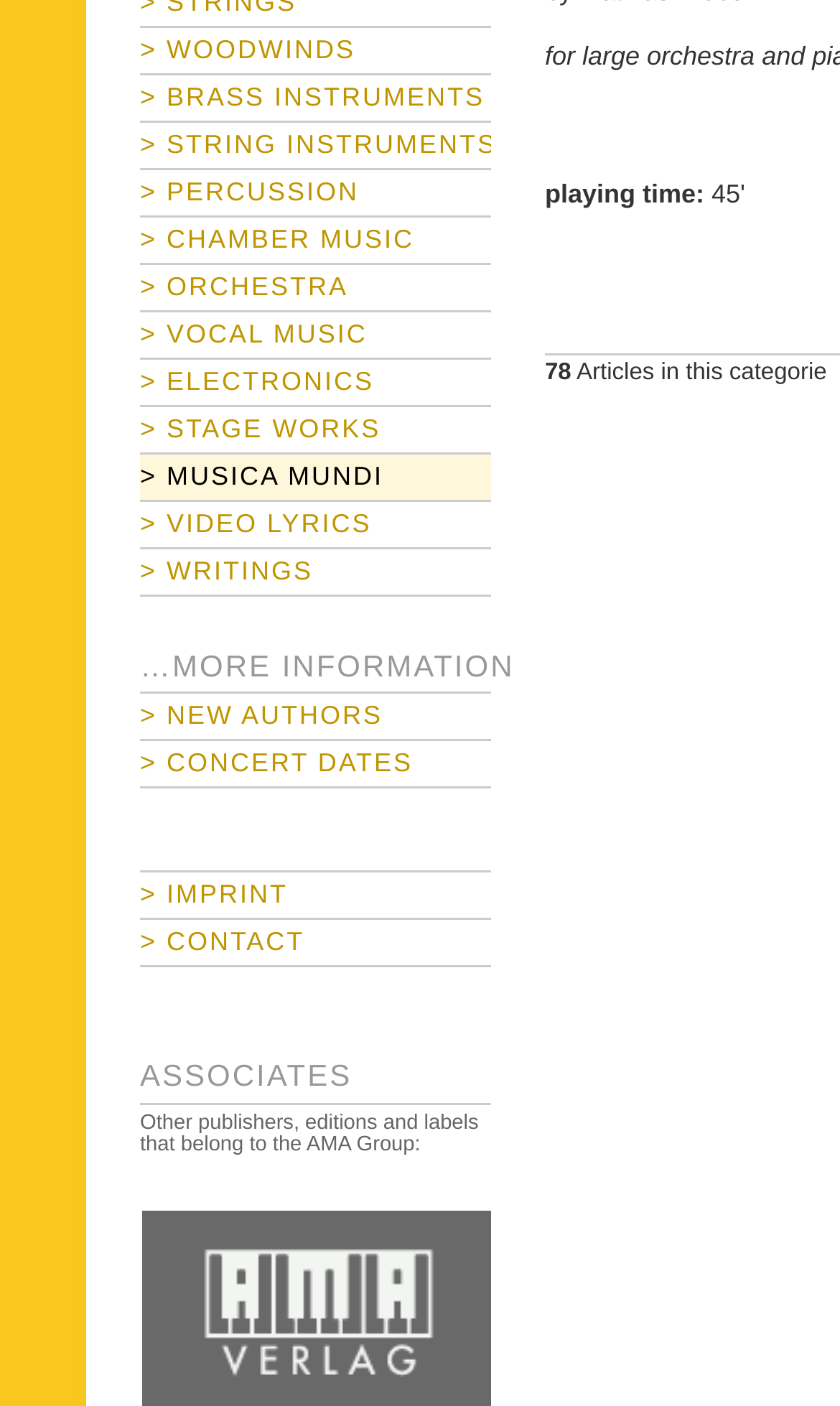From the element description: "> Imprint", extract the bounding box coordinates of the UI element. The coordinates should be expressed as four float numbers between 0 and 1, in the order [left, top, right, bottom].

[0.167, 0.621, 0.585, 0.654]